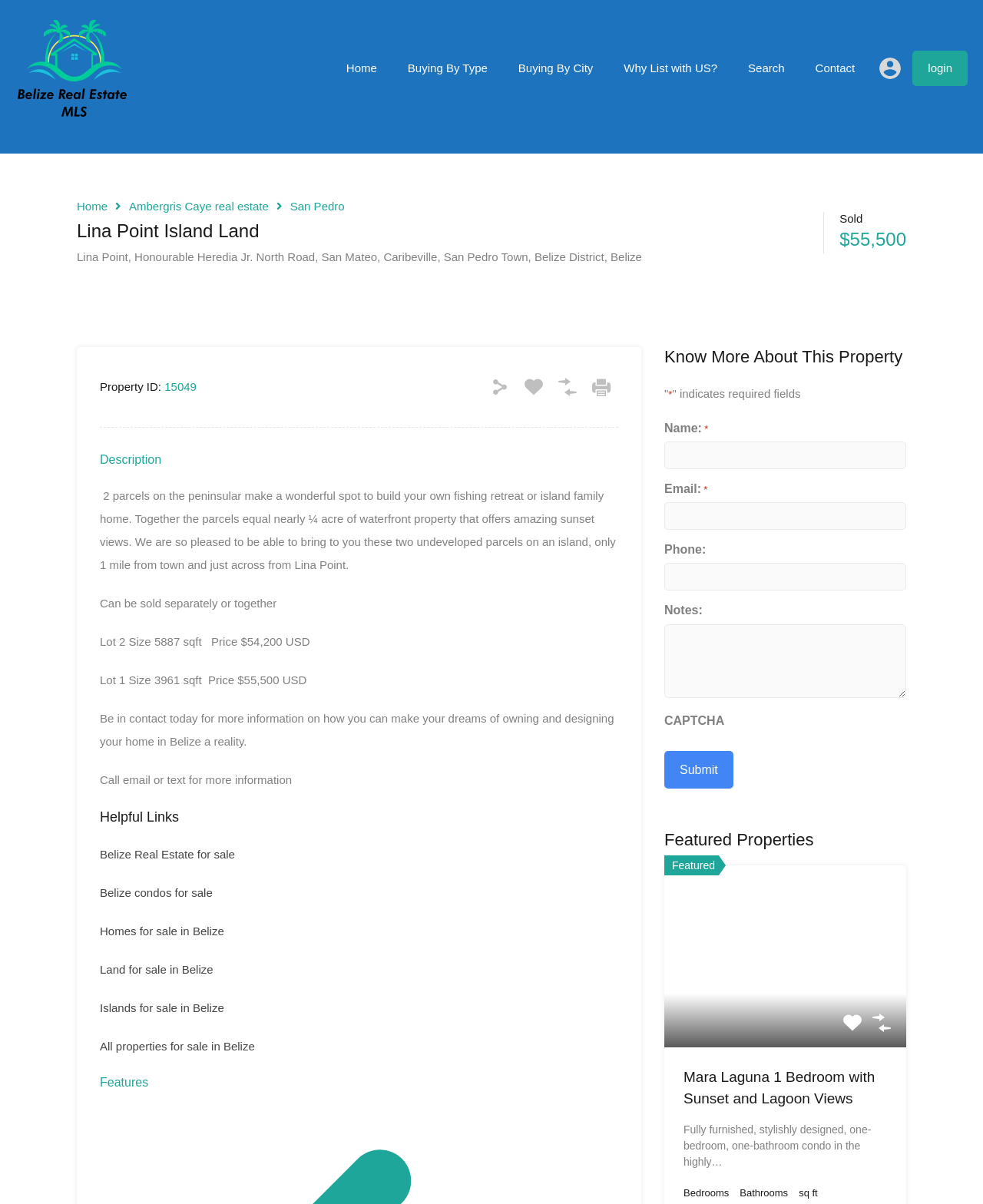Find the coordinates for the bounding box of the element with this description: "name="input_12"".

[0.676, 0.367, 0.922, 0.39]